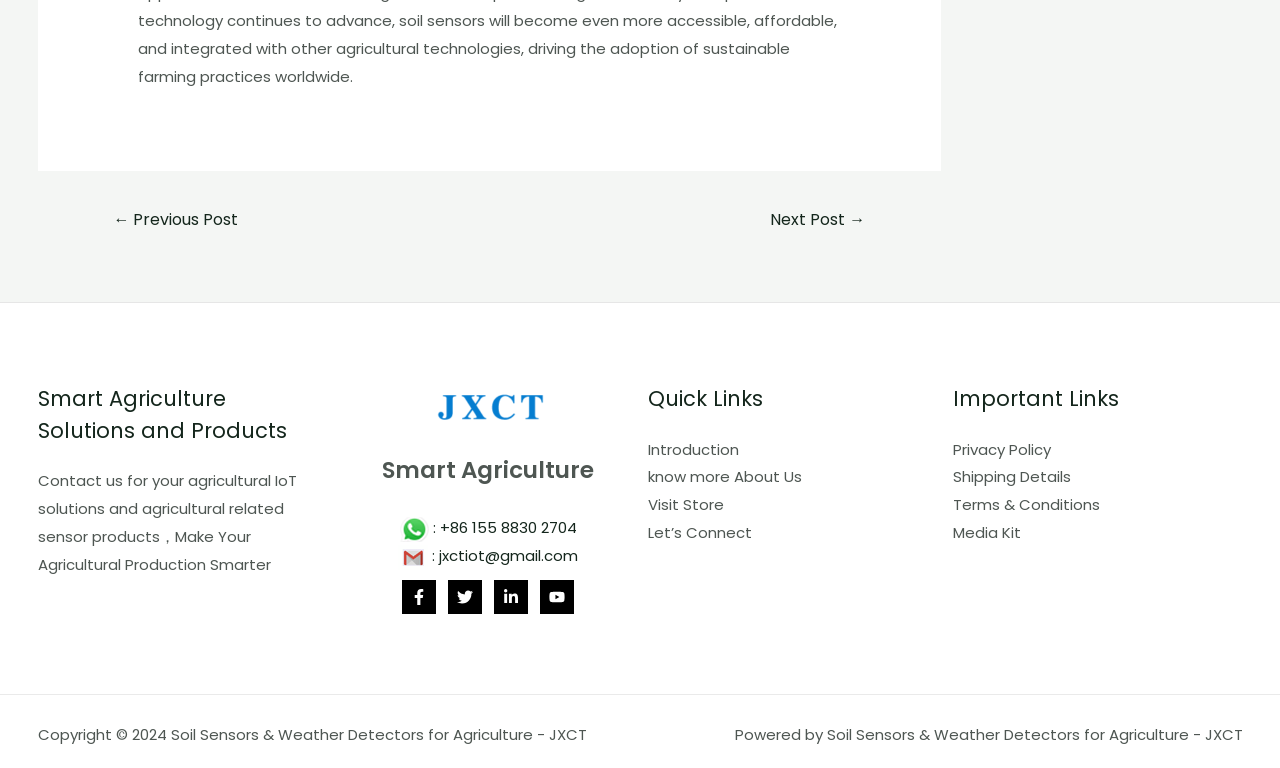Give a concise answer of one word or phrase to the question: 
How many social media links are in the footer?

4